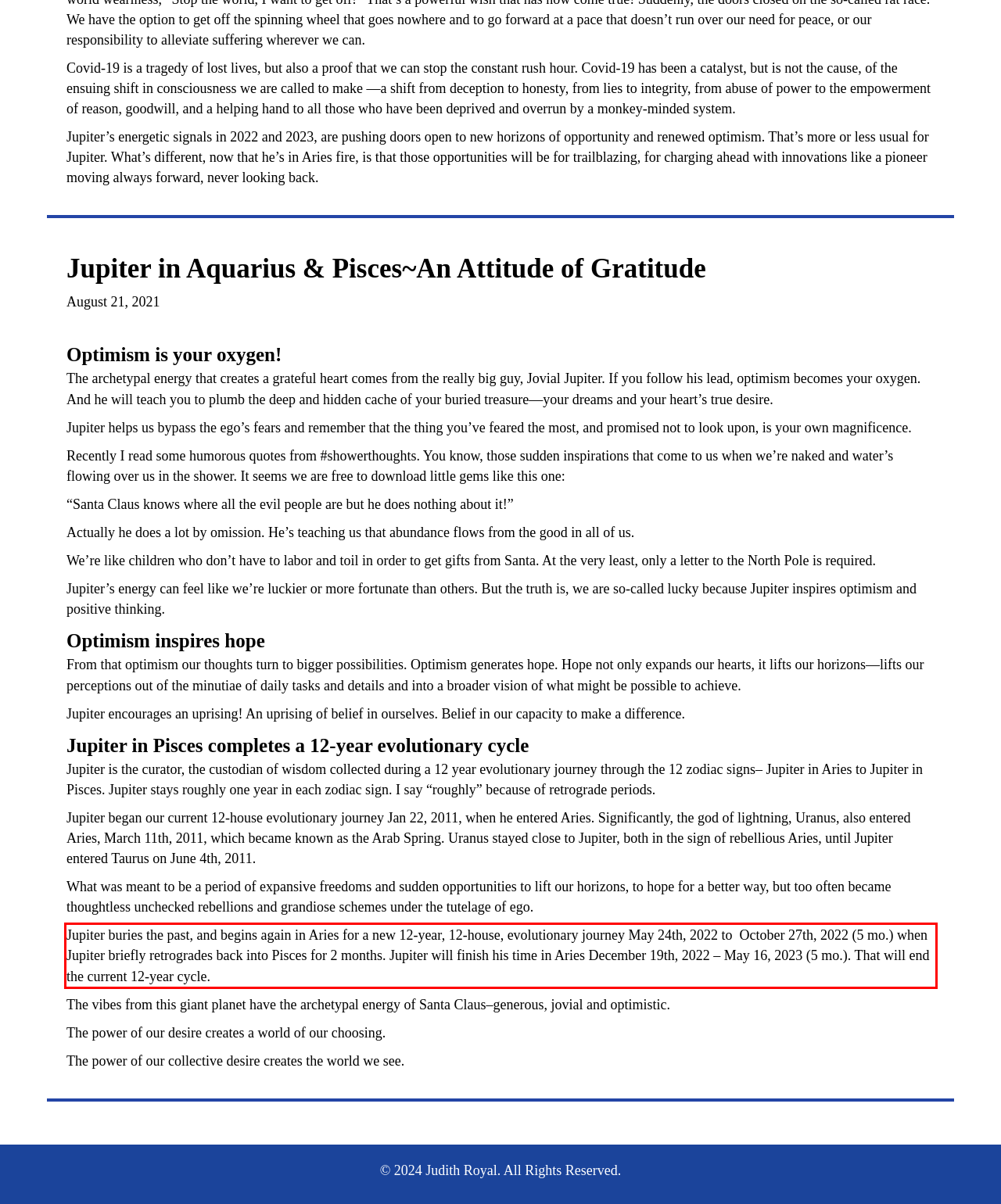Examine the webpage screenshot, find the red bounding box, and extract the text content within this marked area.

Jupiter buries the past, and begins again in Aries for a new 12-year, 12-house, evolutionary journey May 24th, 2022 to October 27th, 2022 (5 mo.) when Jupiter briefly retrogrades back into Pisces for 2 months. Jupiter will finish his time in Aries December 19th, 2022 – May 16, 2023 (5 mo.). That will end the current 12-year cycle.